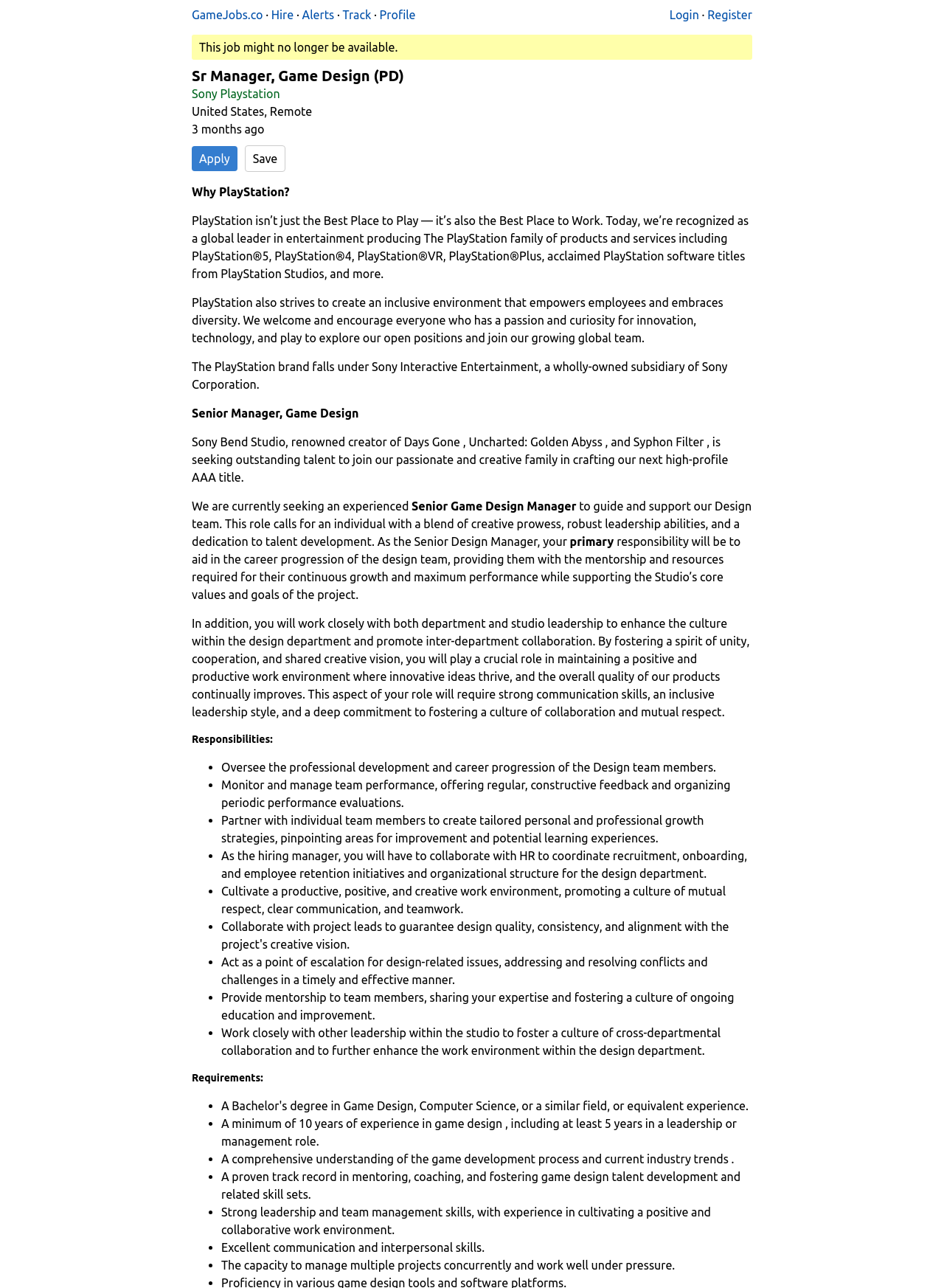What is the primary responsibility of the Senior Design Manager?
Give a detailed explanation using the information visible in the image.

I found the answer by looking at the StaticText 'primary responsibility will be to aid in the career progression of the design team' with the bounding box coordinates [0.203, 0.415, 0.785, 0.467] which is a part of the job description.